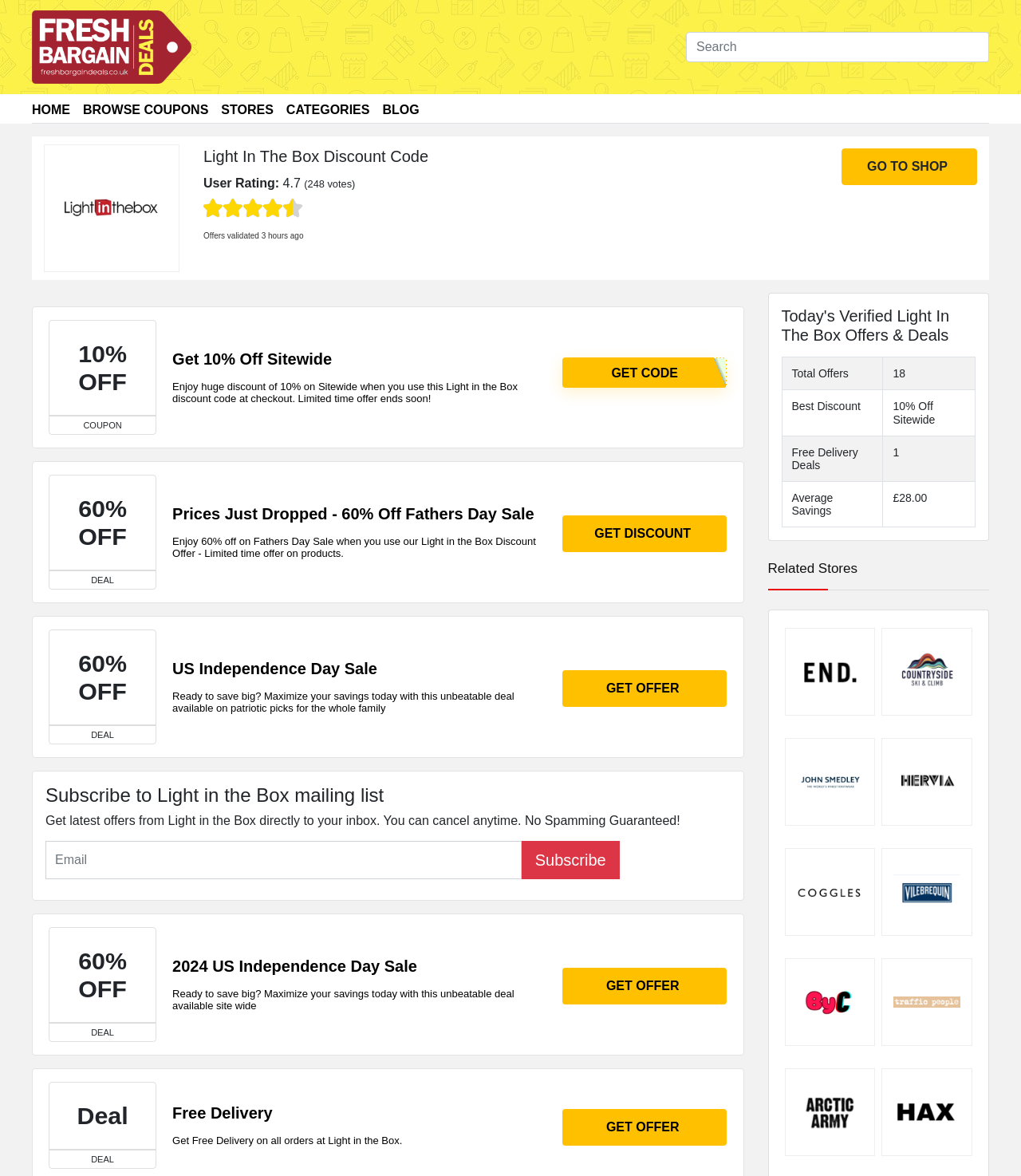Can you provide the bounding box coordinates for the element that should be clicked to implement the instruction: "Go to the Light In The Box store"?

[0.824, 0.126, 0.957, 0.158]